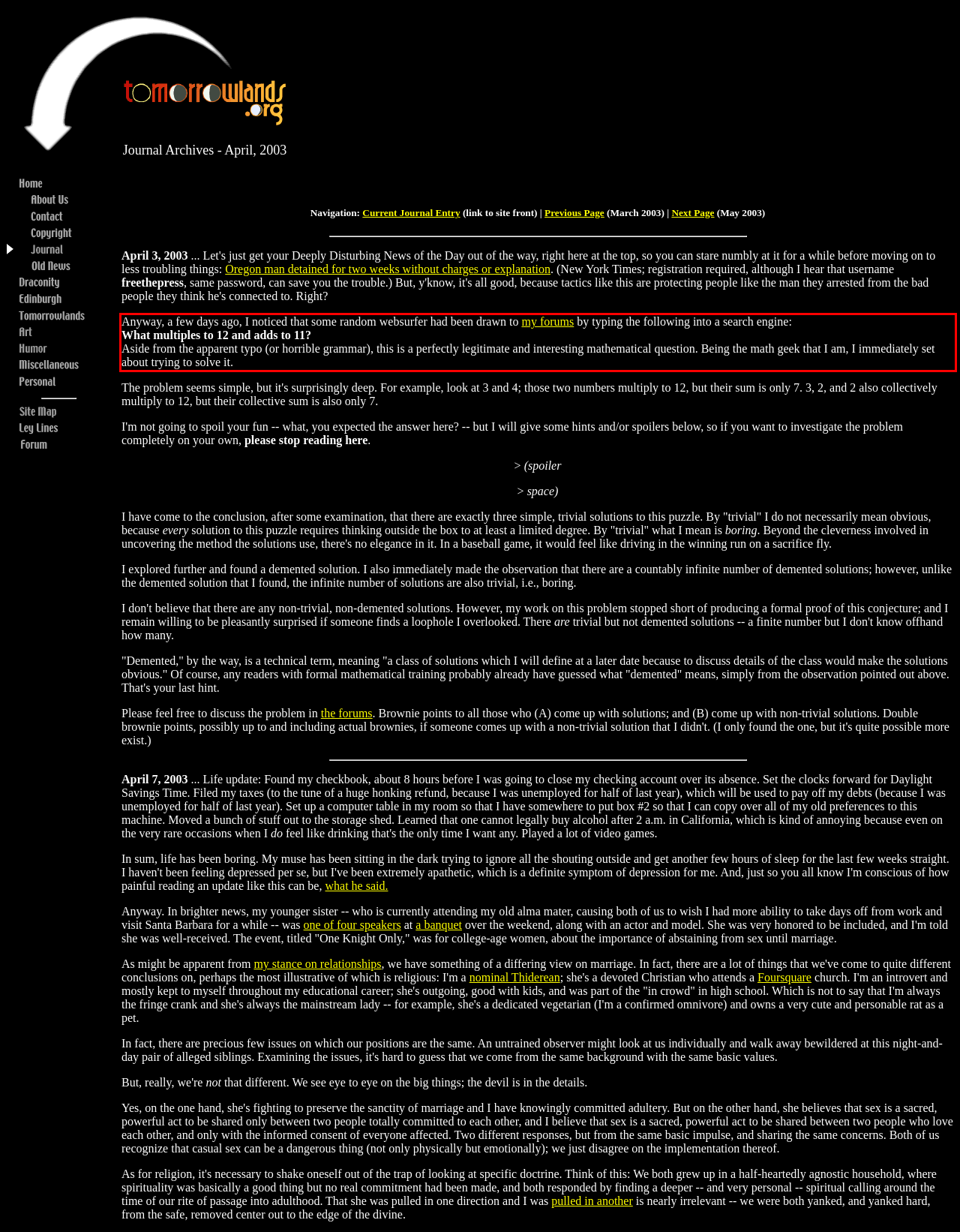Look at the webpage screenshot and recognize the text inside the red bounding box.

Anyway, a few days ago, I noticed that some random websurfer had been drawn to my forums by typing the following into a search engine: What multiples to 12 and adds to 11? Aside from the apparent typo (or horrible grammar), this is a perfectly legitimate and interesting mathematical question. Being the math geek that I am, I immediately set about trying to solve it.